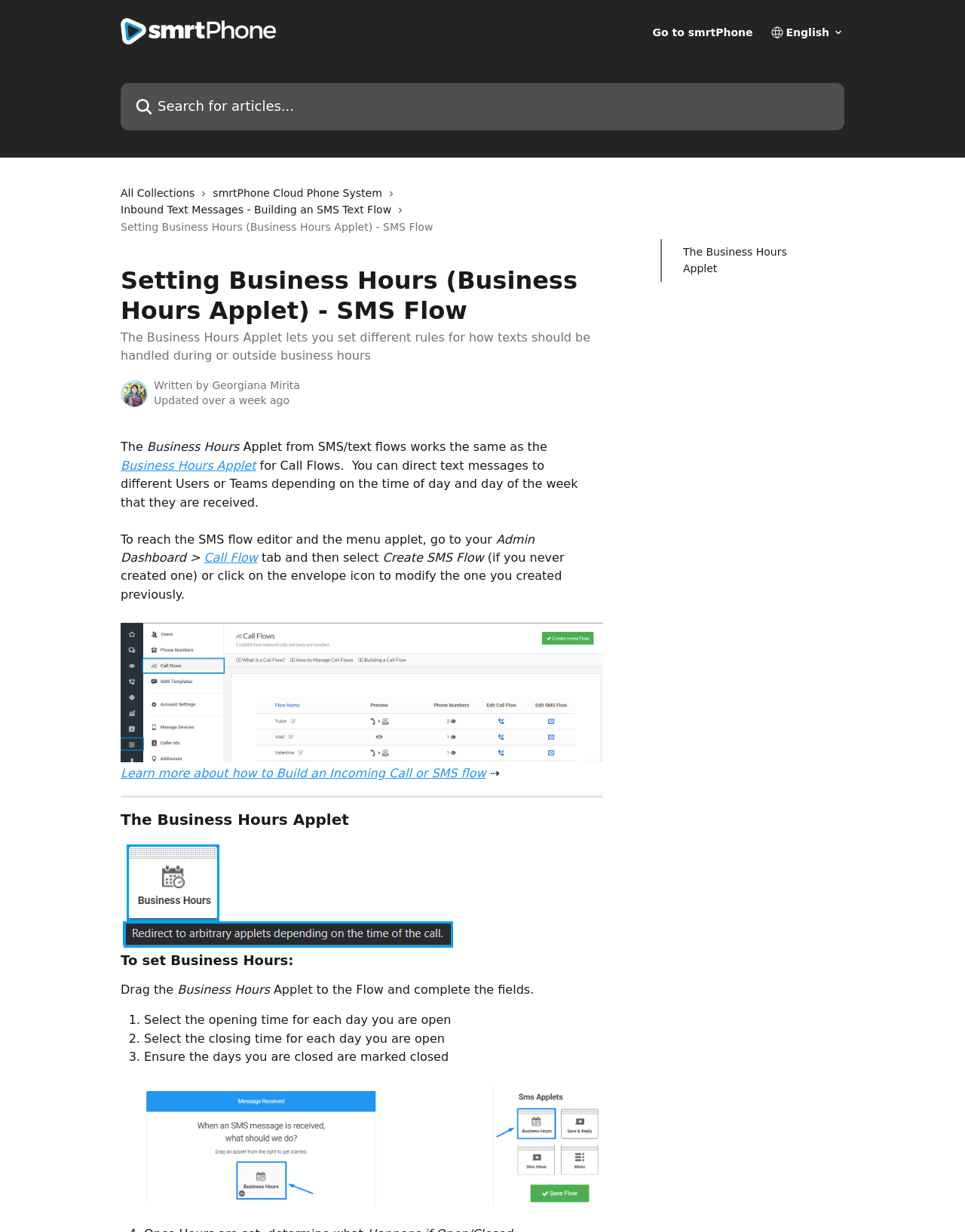Where can the SMS flow editor and the Business Hours Applet be found?
Answer the question with a single word or phrase, referring to the image.

Admin Dashboard